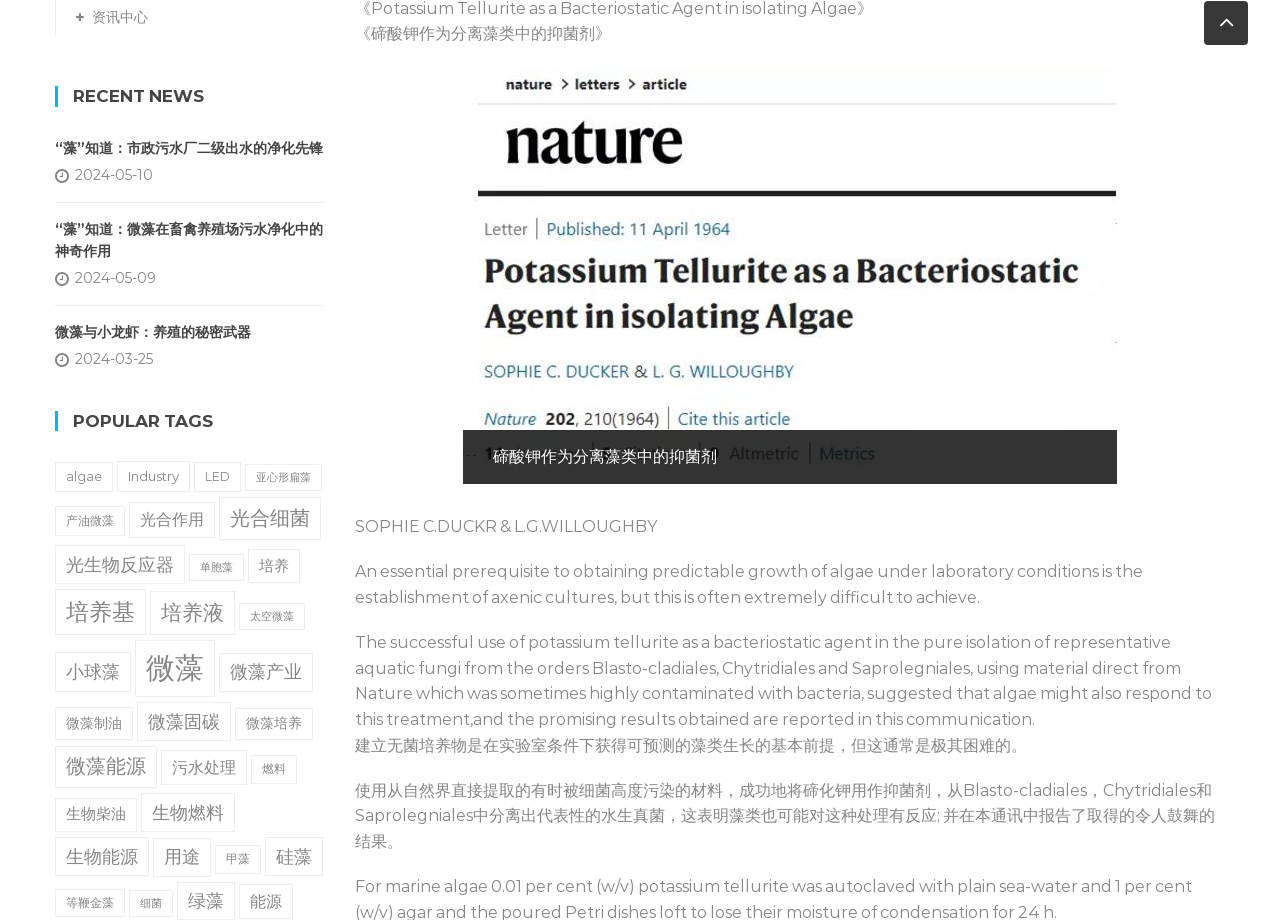Please locate the clickable area by providing the bounding box coordinates to follow this instruction: "View recent news".

[0.043, 0.094, 0.159, 0.116]